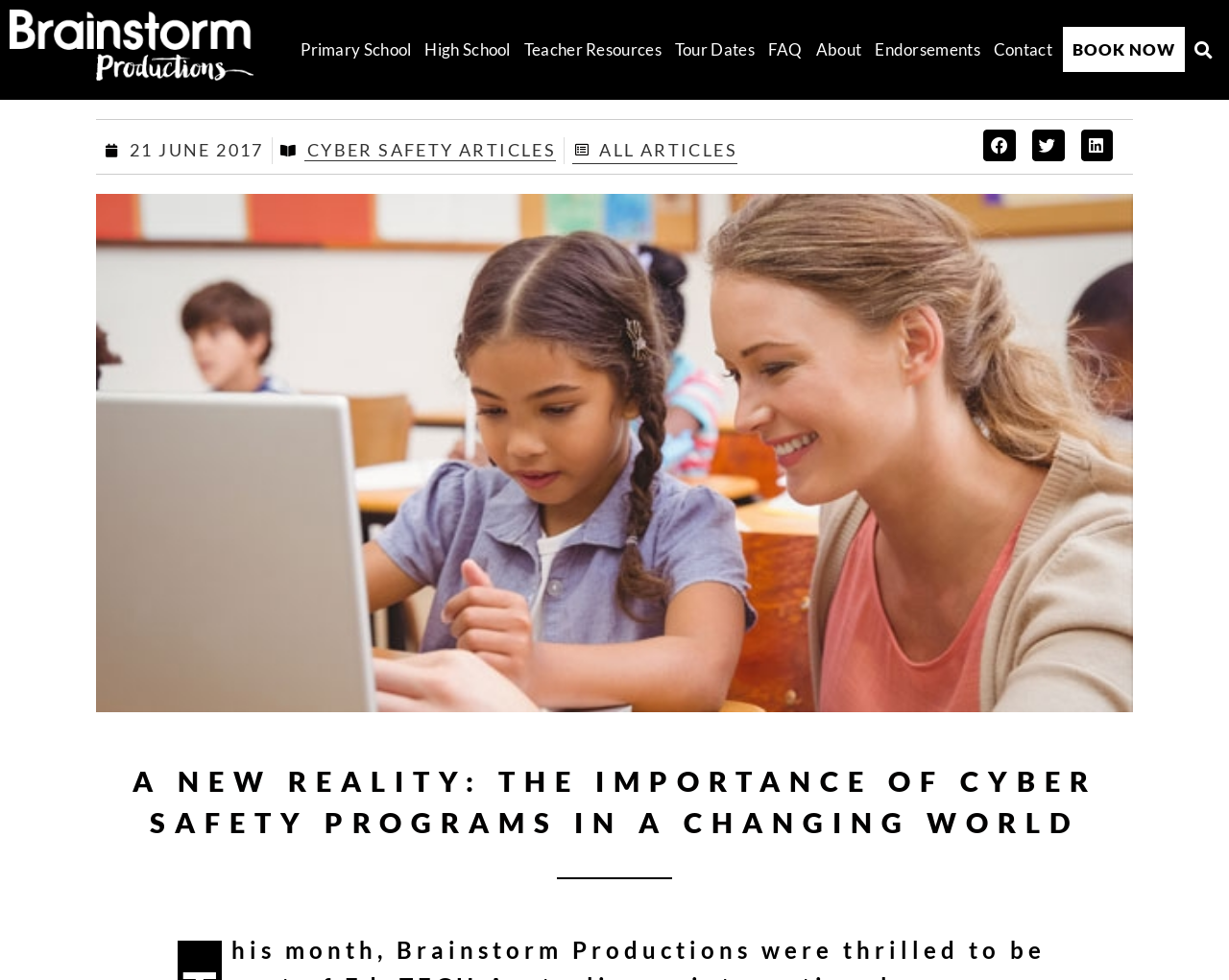Please locate the bounding box coordinates of the element that should be clicked to complete the given instruction: "Share on facebook".

[0.8, 0.132, 0.827, 0.165]